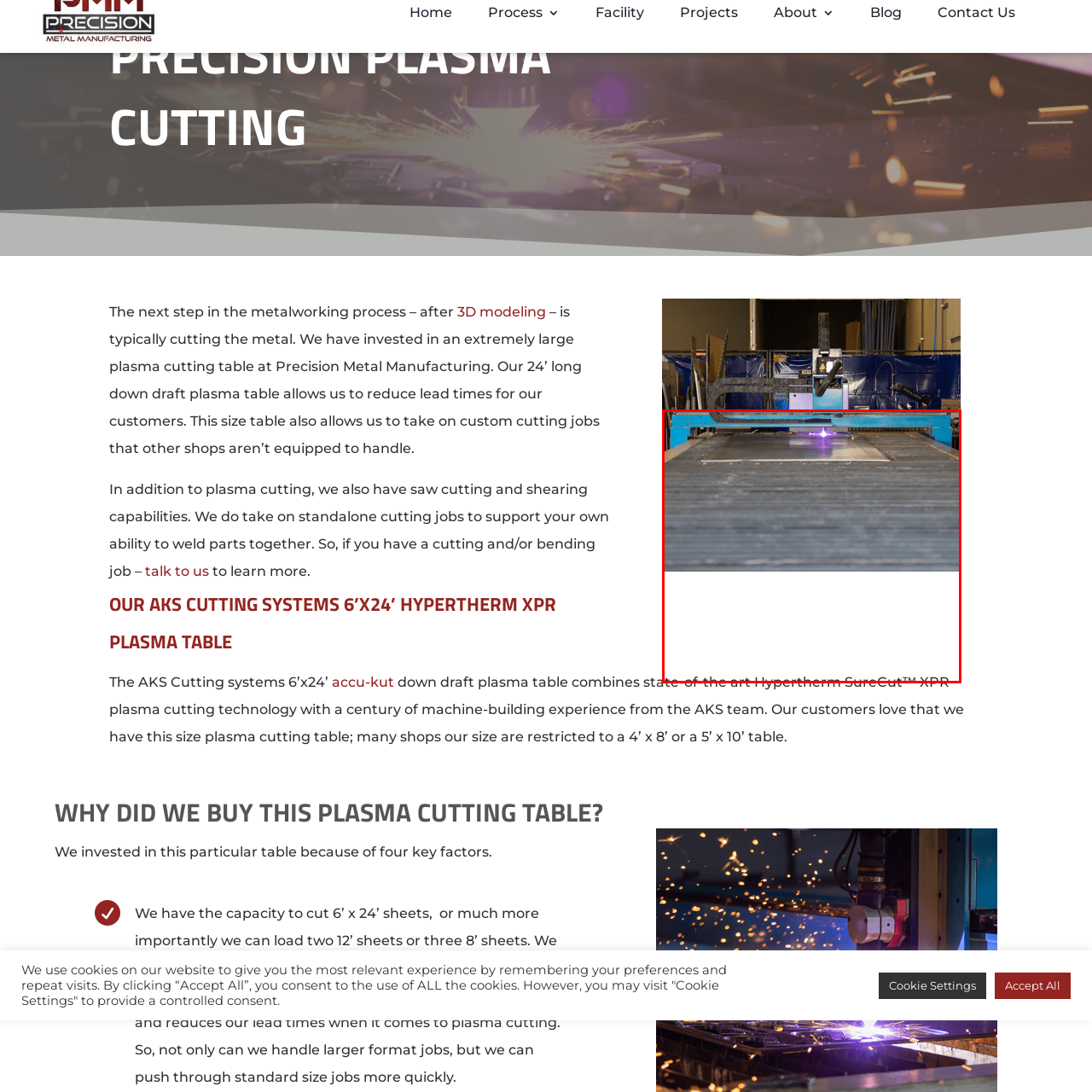What is the color of the arc during the plasma cutting process?
Focus on the section marked by the red bounding box and elaborate on the question as thoroughly as possible.

The caption describes the plasma cutting process, revealing the intense, vibrant purple arc as material is expertly sliced, indicating the color of the arc during the process.